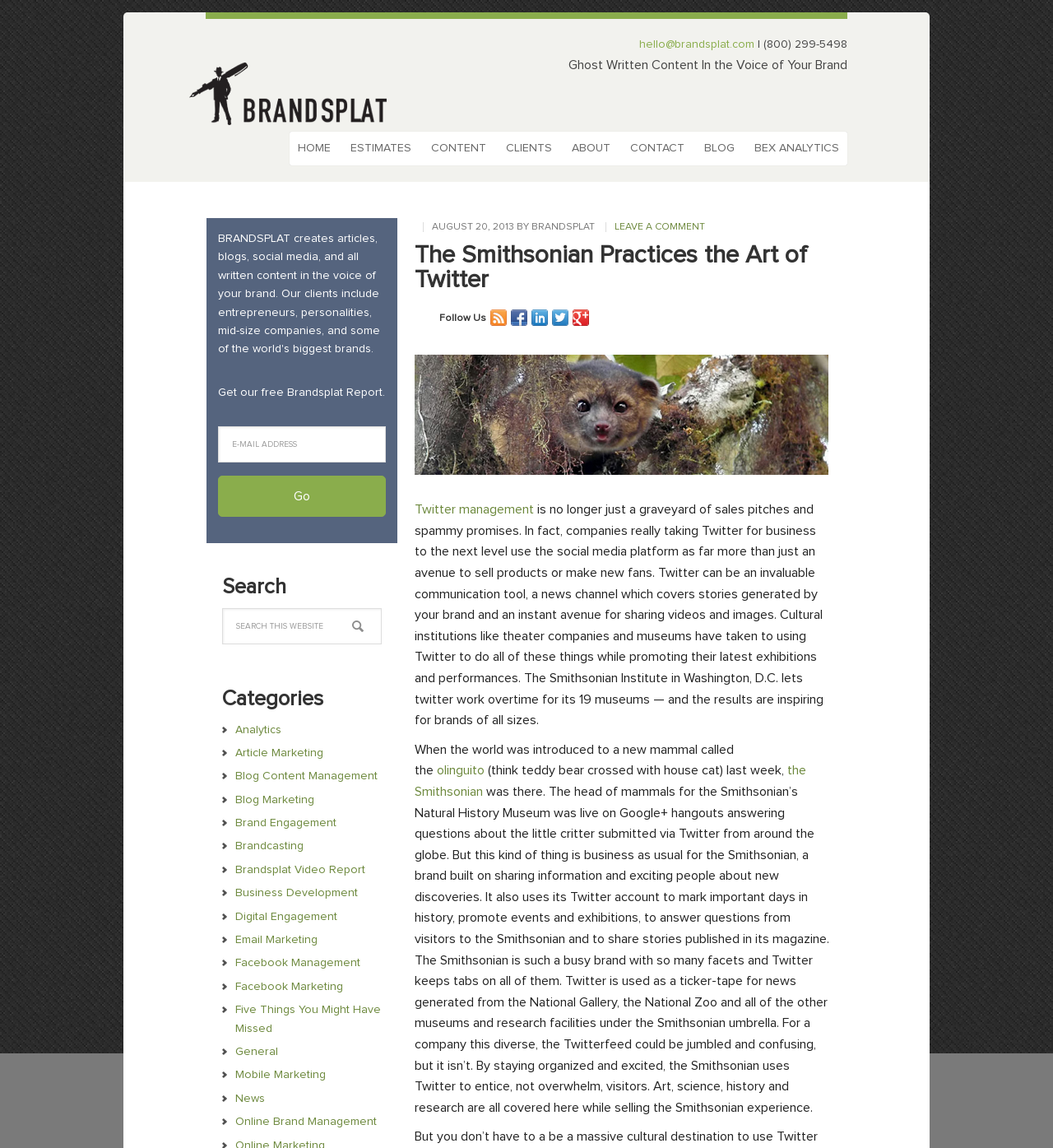Locate the bounding box coordinates of the area where you should click to accomplish the instruction: "Click on the 'HOME' link".

[0.275, 0.115, 0.322, 0.144]